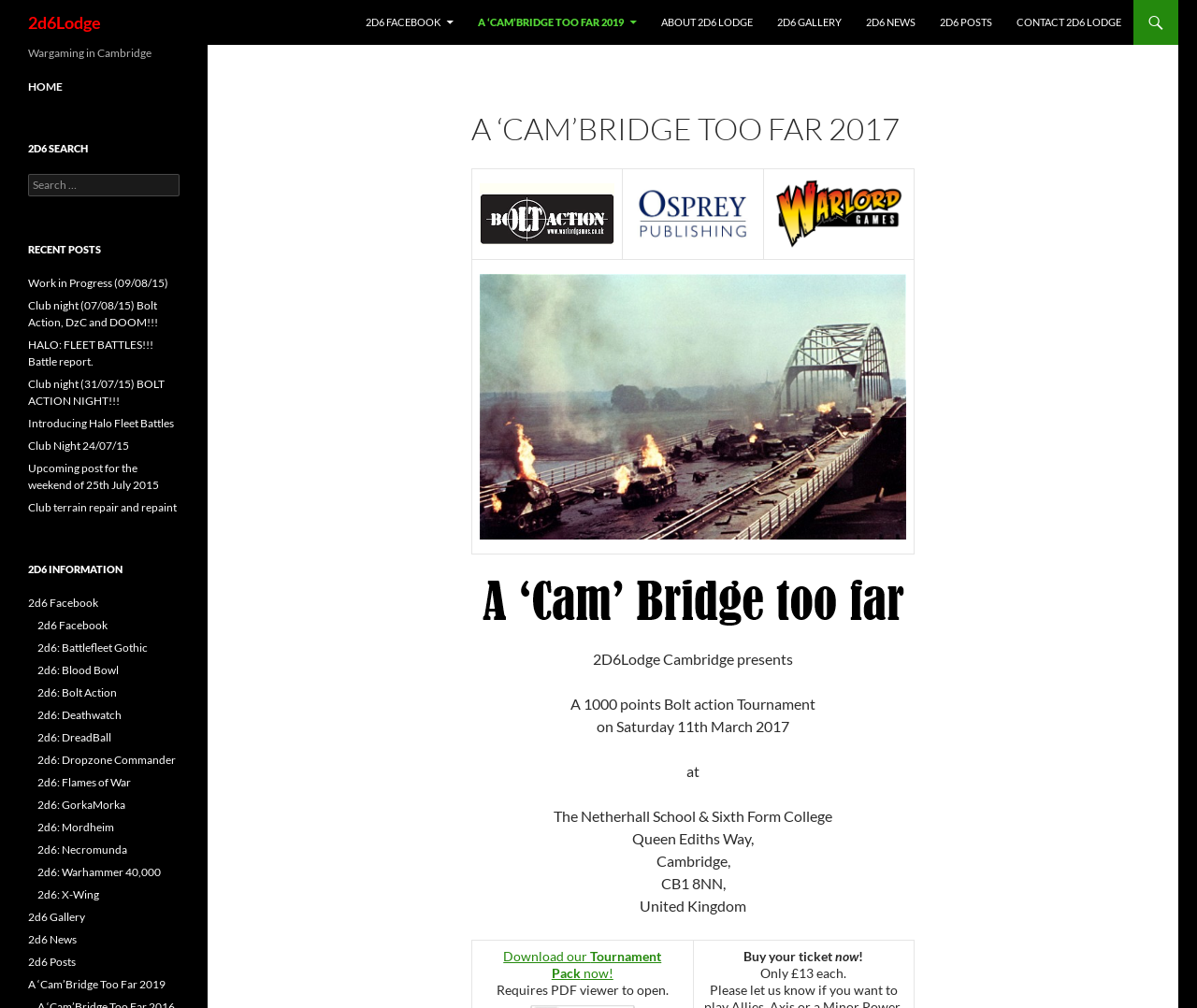Locate the bounding box coordinates of the element that needs to be clicked to carry out the instruction: "Click on the 'CONTACT 2D6 LODGE' link". The coordinates should be given as four float numbers ranging from 0 to 1, i.e., [left, top, right, bottom].

[0.84, 0.0, 0.946, 0.045]